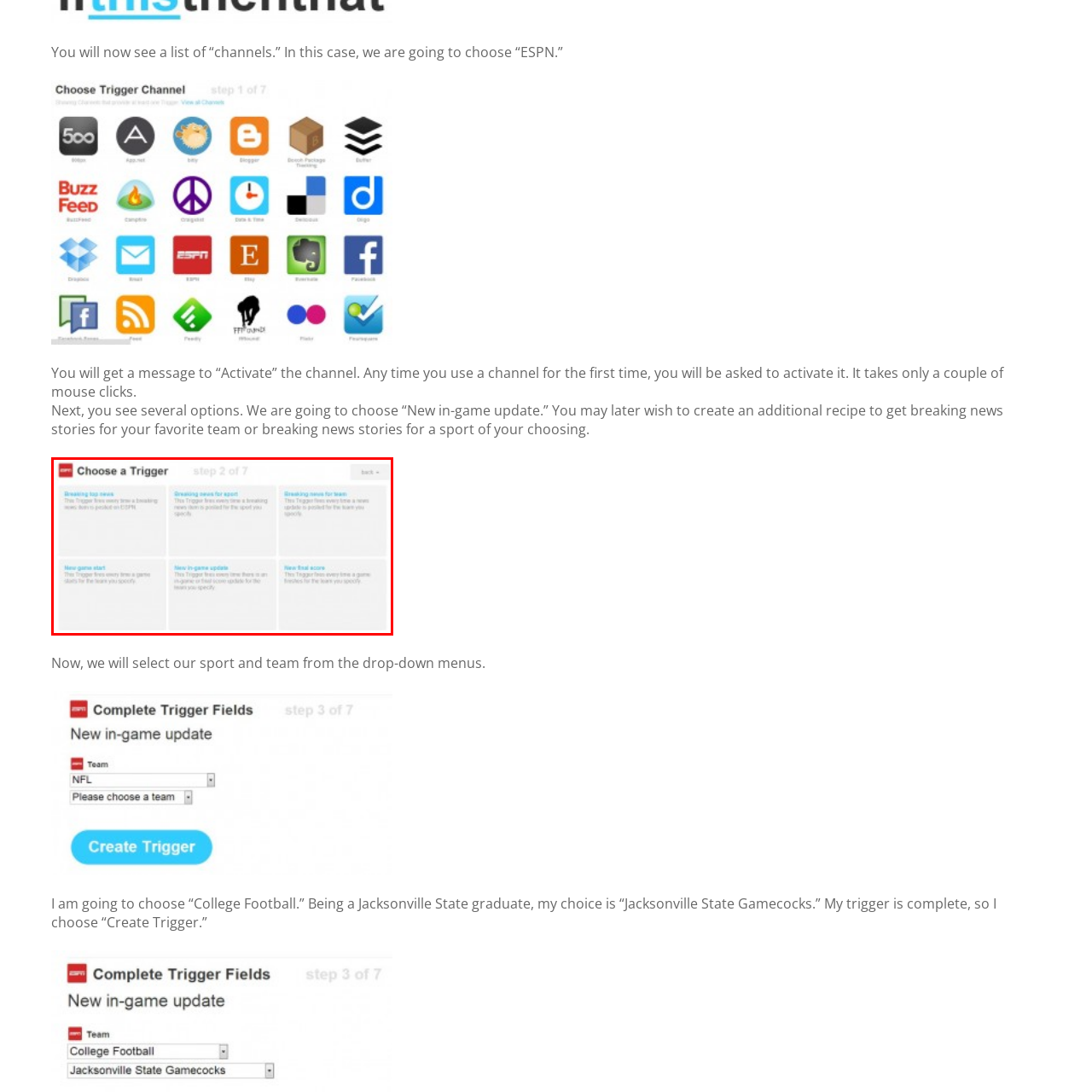How many trigger options are displayed in the grid format?  
Concentrate on the image marked with the red box and respond with a detailed answer that is fully based on the content of the image.

The interface displays six trigger options in a grid format, which include Breaking top news, Breaking news for sport, Breaking news for team, New game start, New in-game update, and New final score.